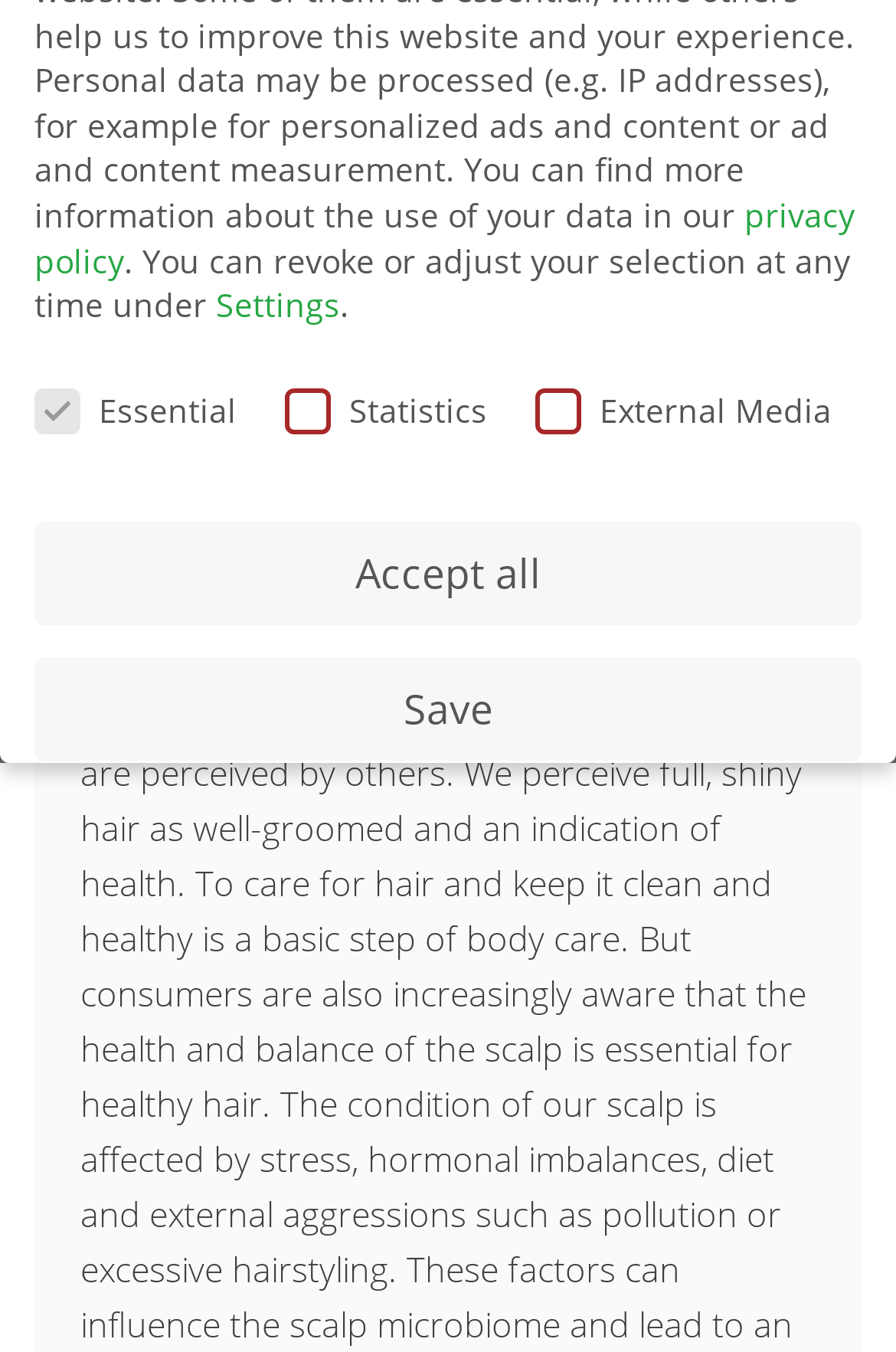Locate the bounding box coordinates of the UI element described by: "parent_node: External Media name="cookieGroup[]" value="external-media"". Provide the coordinates as four float numbers between 0 and 1, formatted as [left, top, right, bottom].

[0.928, 0.287, 0.961, 0.31]